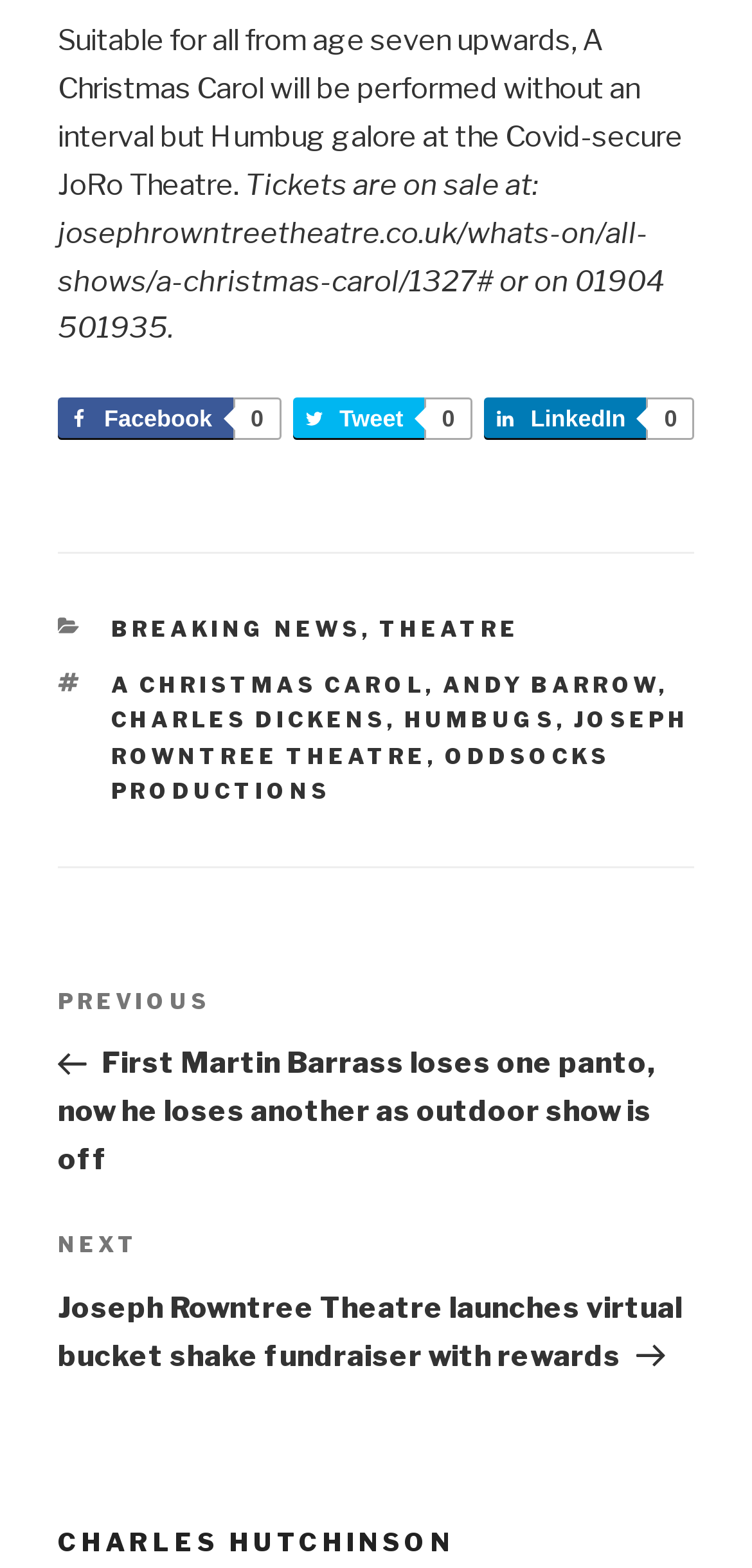Locate the bounding box coordinates of the region to be clicked to comply with the following instruction: "Share on Facebook". The coordinates must be four float numbers between 0 and 1, in the form [left, top, right, bottom].

[0.077, 0.253, 0.369, 0.28]